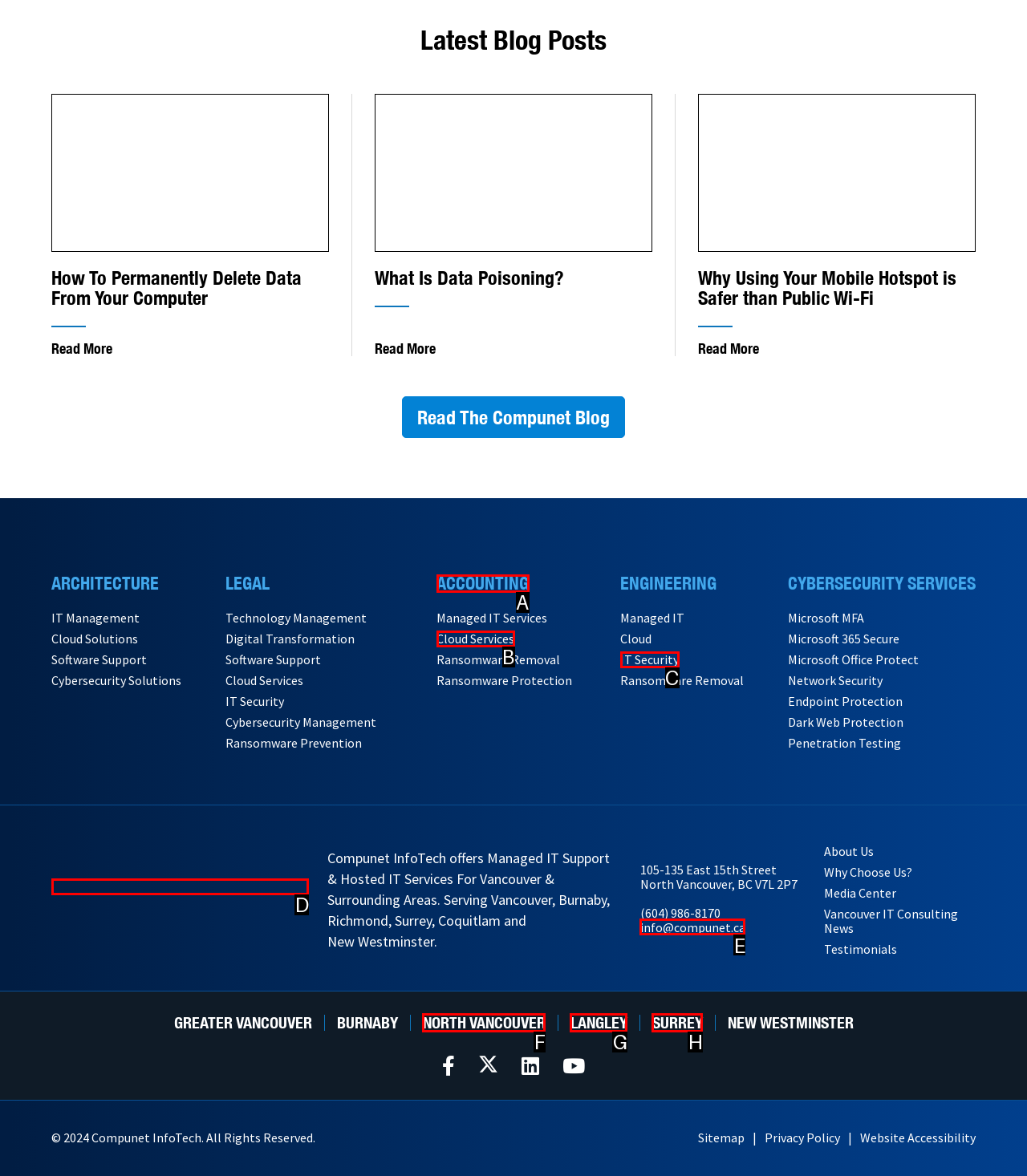Identify the UI element that best fits the description: Surrey
Respond with the letter representing the correct option.

H